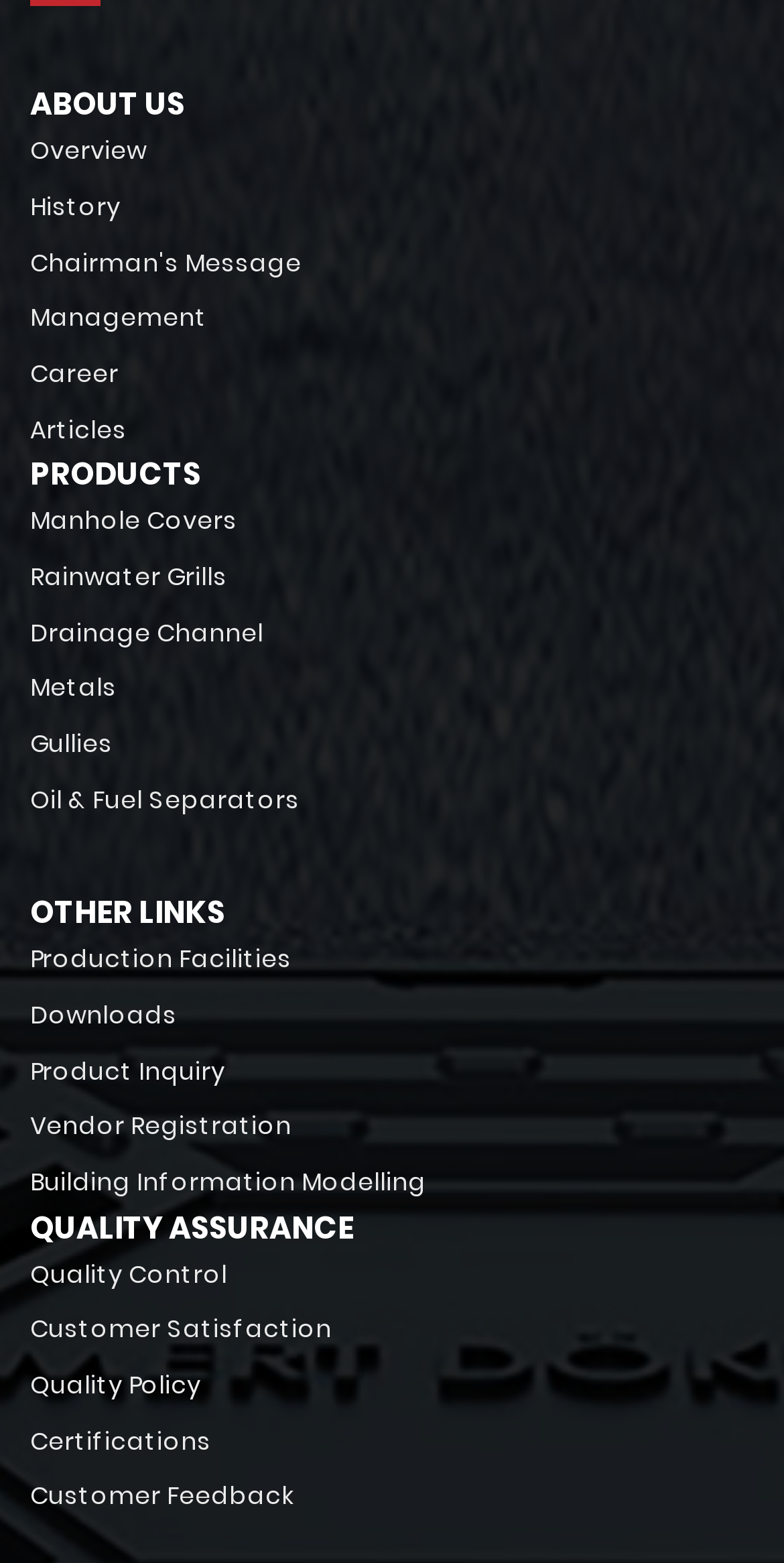Answer the question below in one word or phrase:
What is the last link under the 'OTHER LINKS' heading?

Building Information Modelling